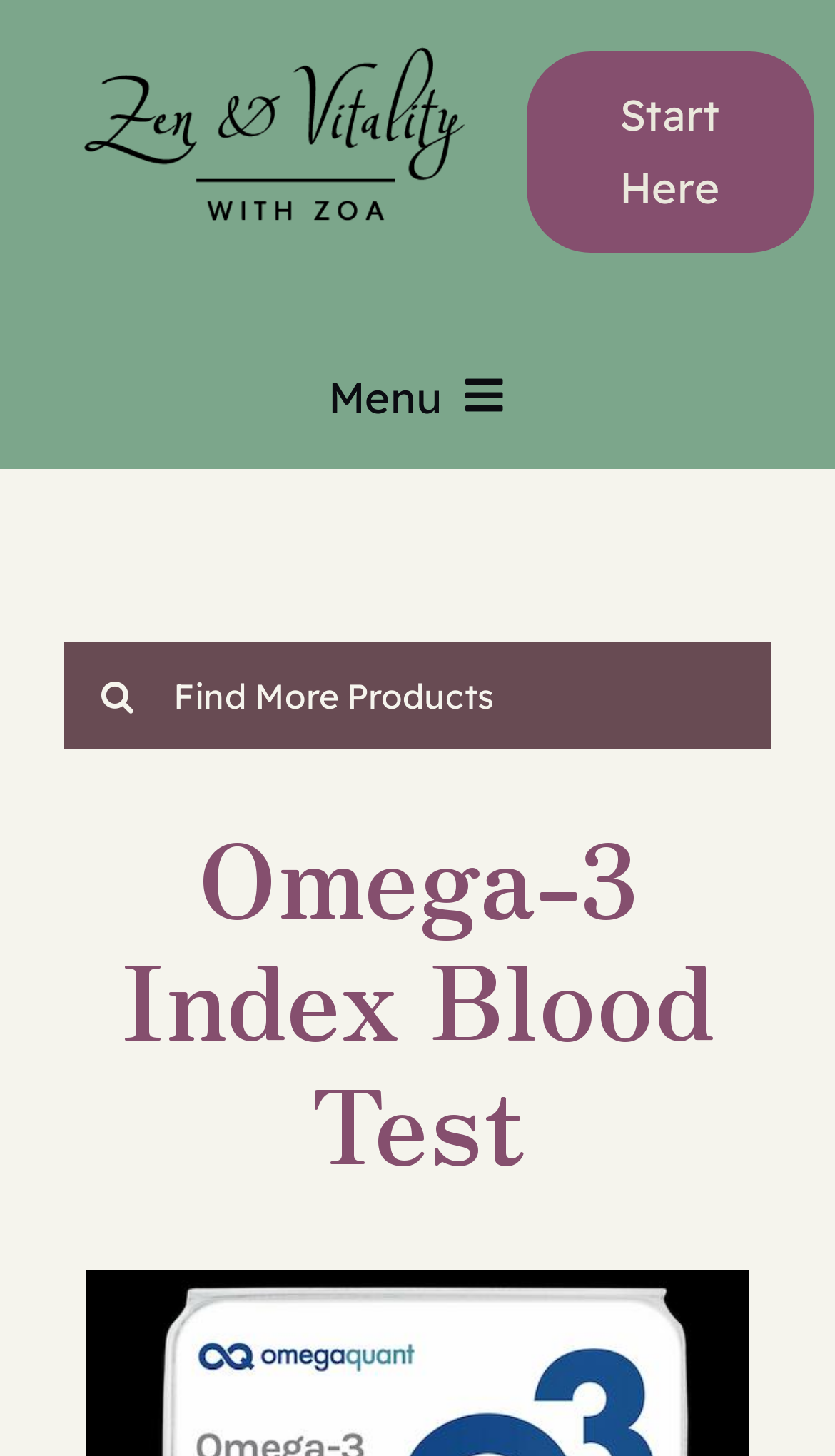Extract the heading text from the webpage.

Omega-3 Index Blood Test